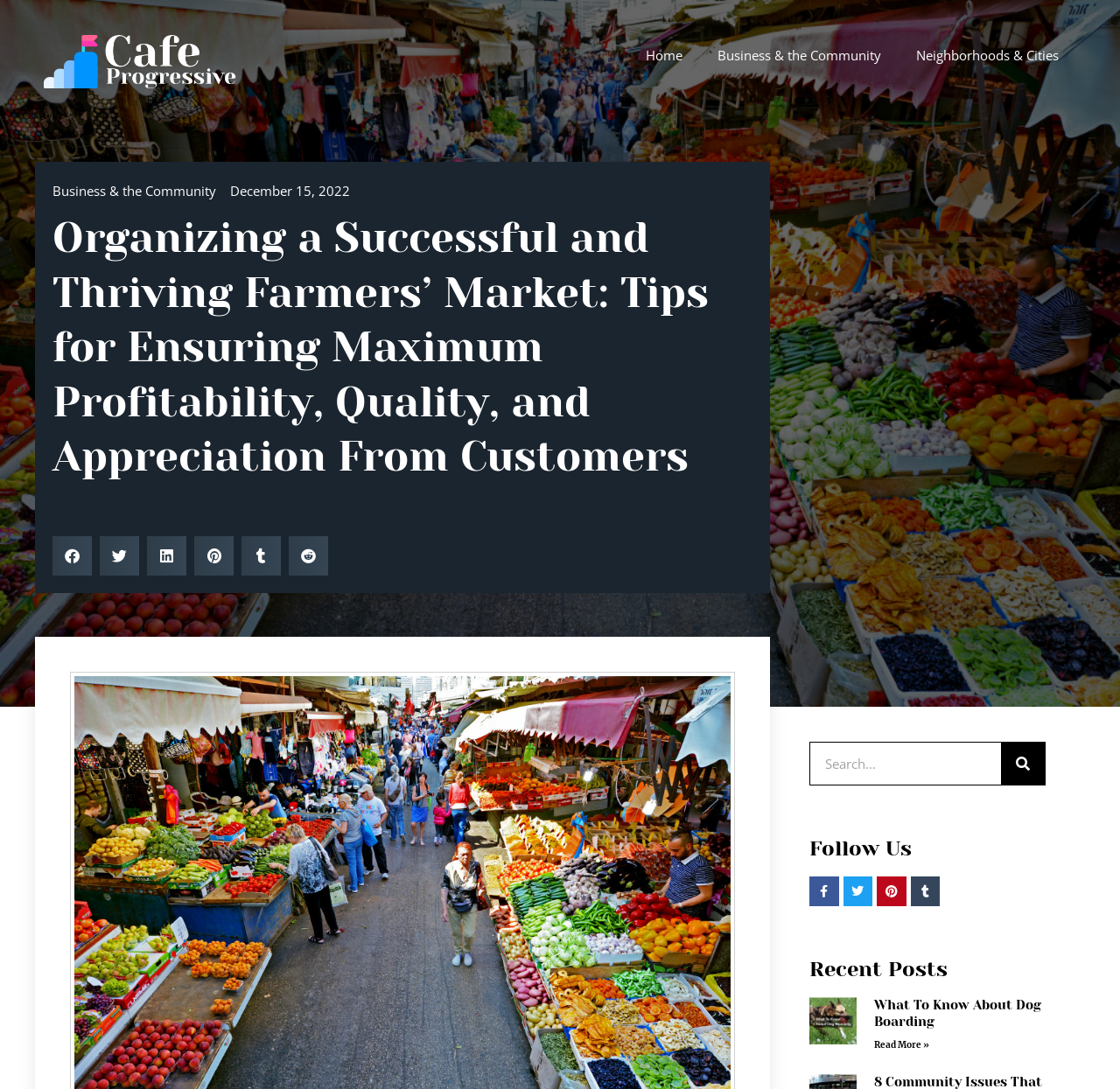Please locate the bounding box coordinates of the element that should be clicked to complete the given instruction: "Share on facebook".

[0.047, 0.493, 0.082, 0.529]